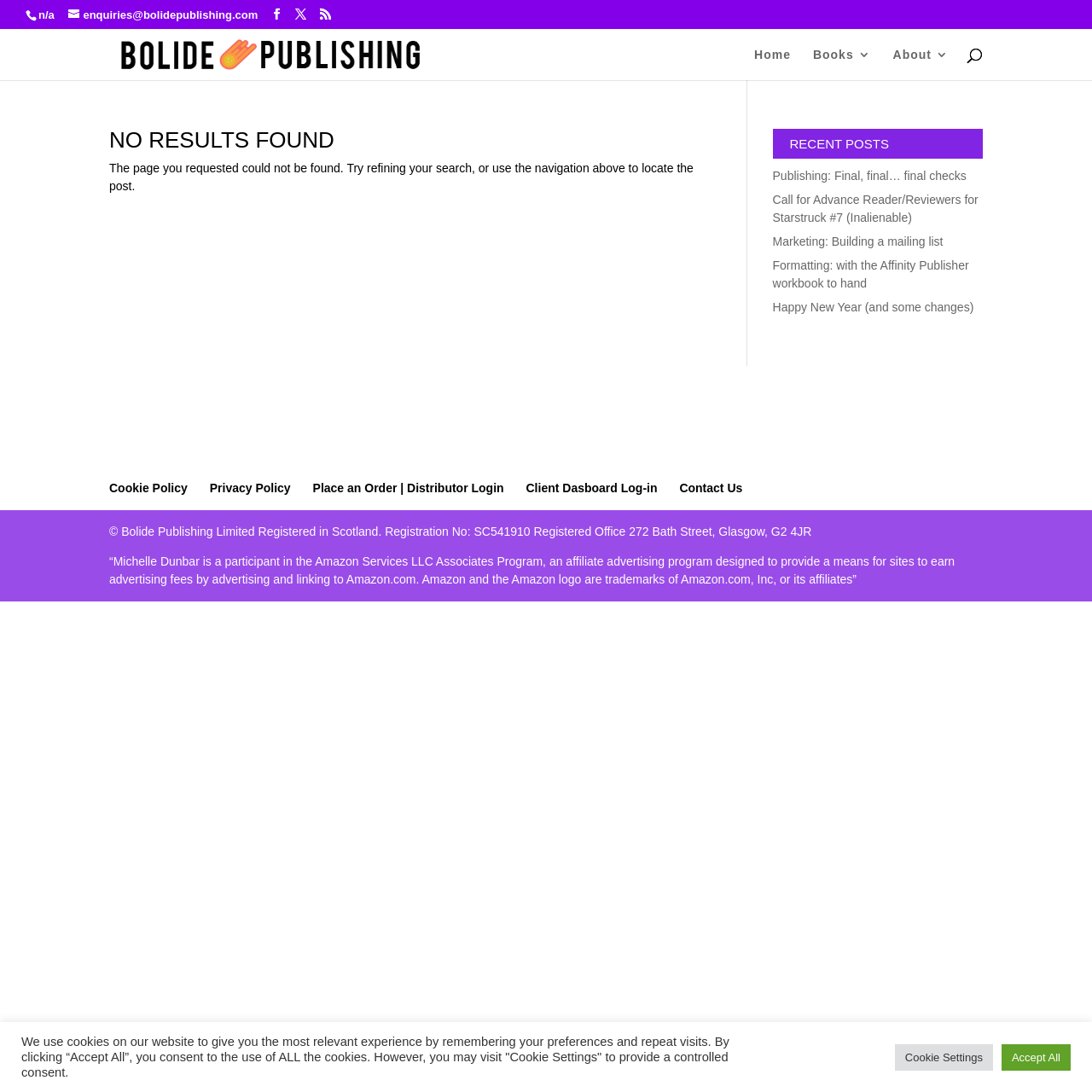Locate the bounding box coordinates of the area to click to fulfill this instruction: "View Bolide Publishing". The bounding box should be presented as four float numbers between 0 and 1, in the order [left, top, right, bottom].

[0.103, 0.042, 0.392, 0.055]